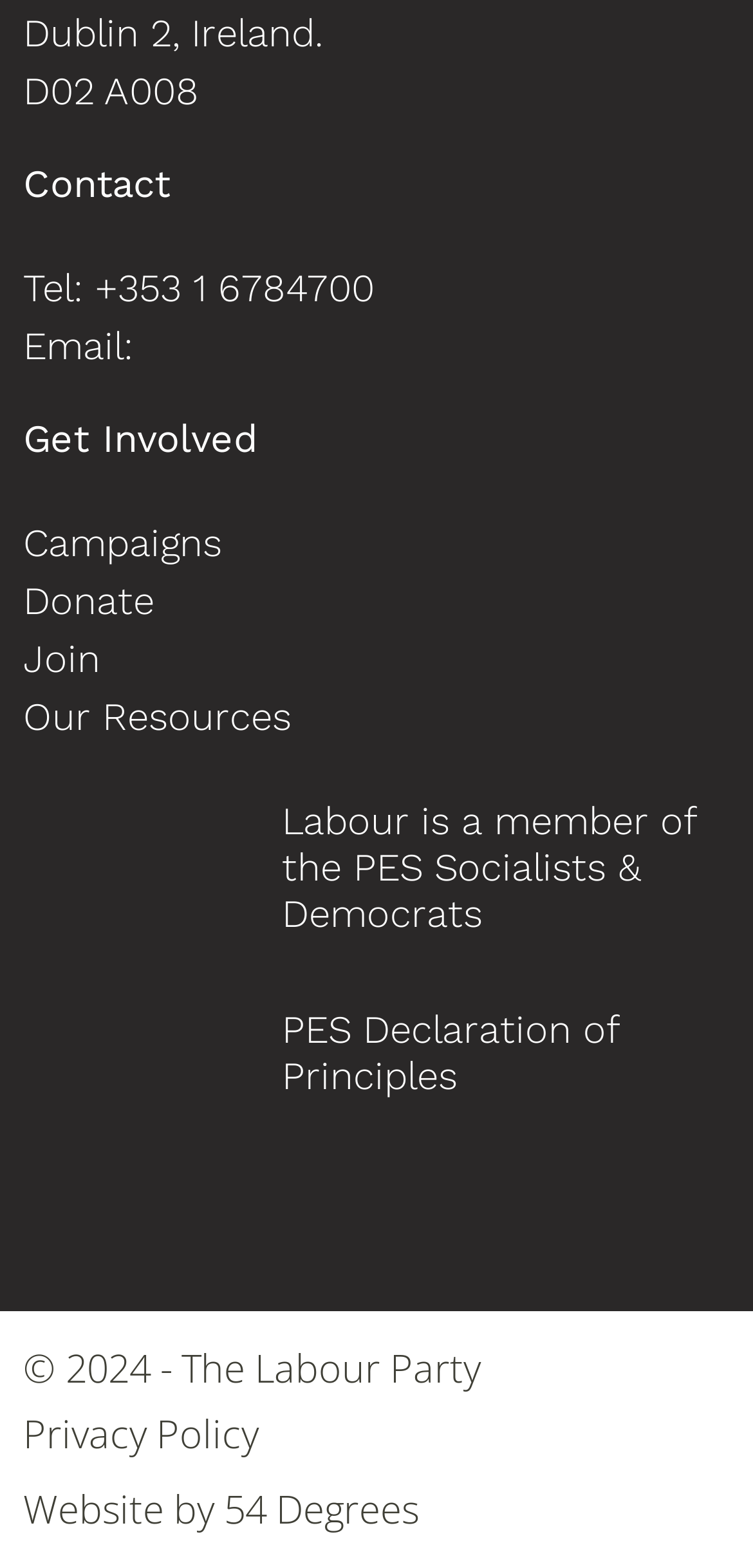How many ways can you get involved with the Labour Party?
Using the image as a reference, give a one-word or short phrase answer.

4